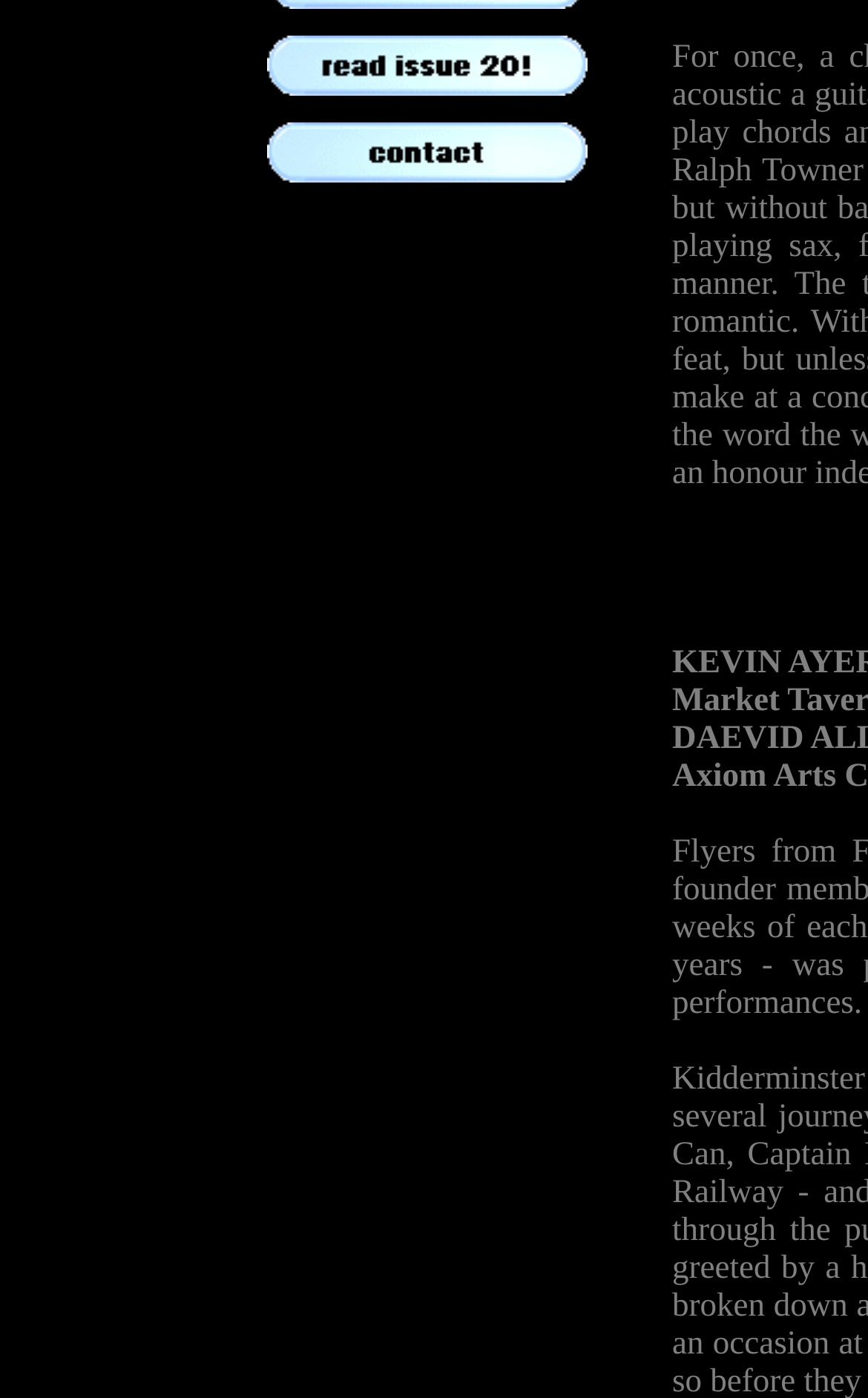Find the bounding box coordinates for the UI element that matches this description: "name="nav38"".

[0.308, 0.11, 0.677, 0.137]